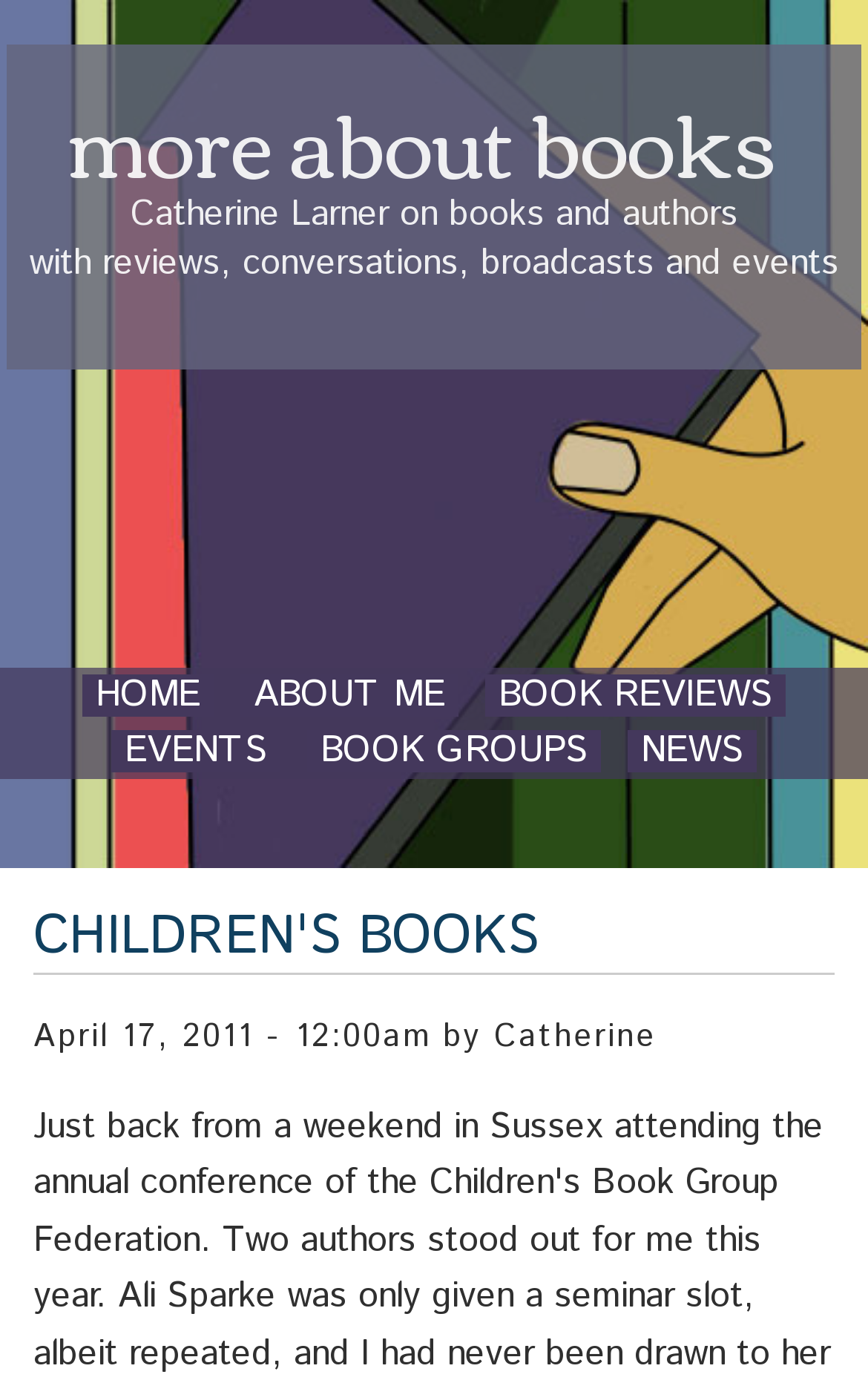Give a complete and precise description of the webpage's appearance.

The webpage is about Children's Books, with a focus on the author Catherine Larner. At the top left corner, there is a link to "Skip to main content". Below it, a banner with the site header spans the entire width of the page, containing a link to "more about books" on the left side, followed by a brief description of the author's work, including reviews, conversations, broadcasts, and events.

On the top right side of the banner, there are several links to navigate to different sections of the website, including "HOME", "ABOUT ME", "BOOK REVIEWS", "EVENTS", "BOOK GROUPS", and "NEWS". 

Below the banner, a large heading "CHILDREN'S BOOKS" occupies most of the page width. At the bottom of the page, there is a footer section with a static text indicating the date "April 17, 2011 - 12:00am by Catherine".